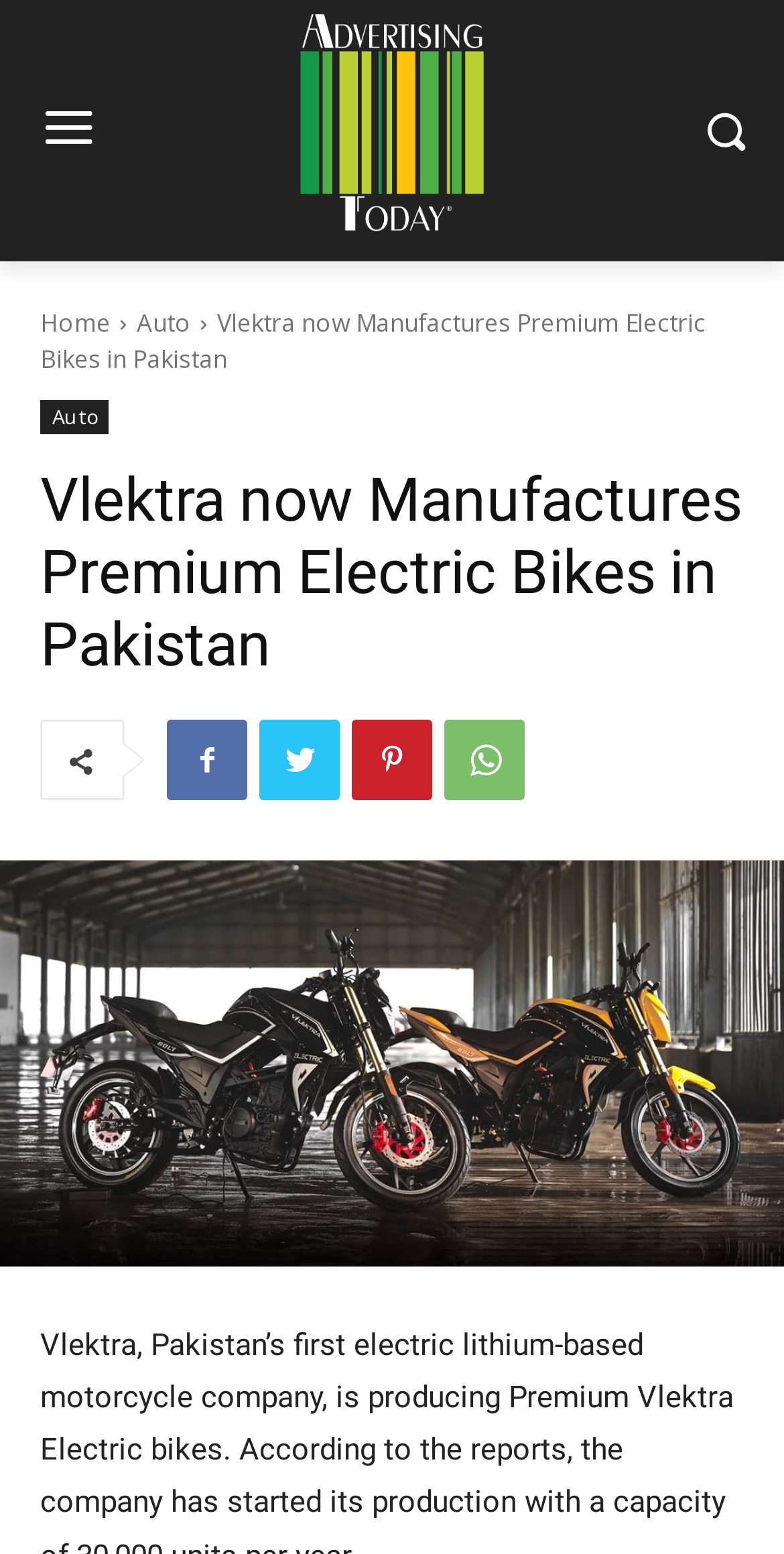Determine the bounding box coordinates of the clickable region to follow the instruction: "Learn more about CPA".

None